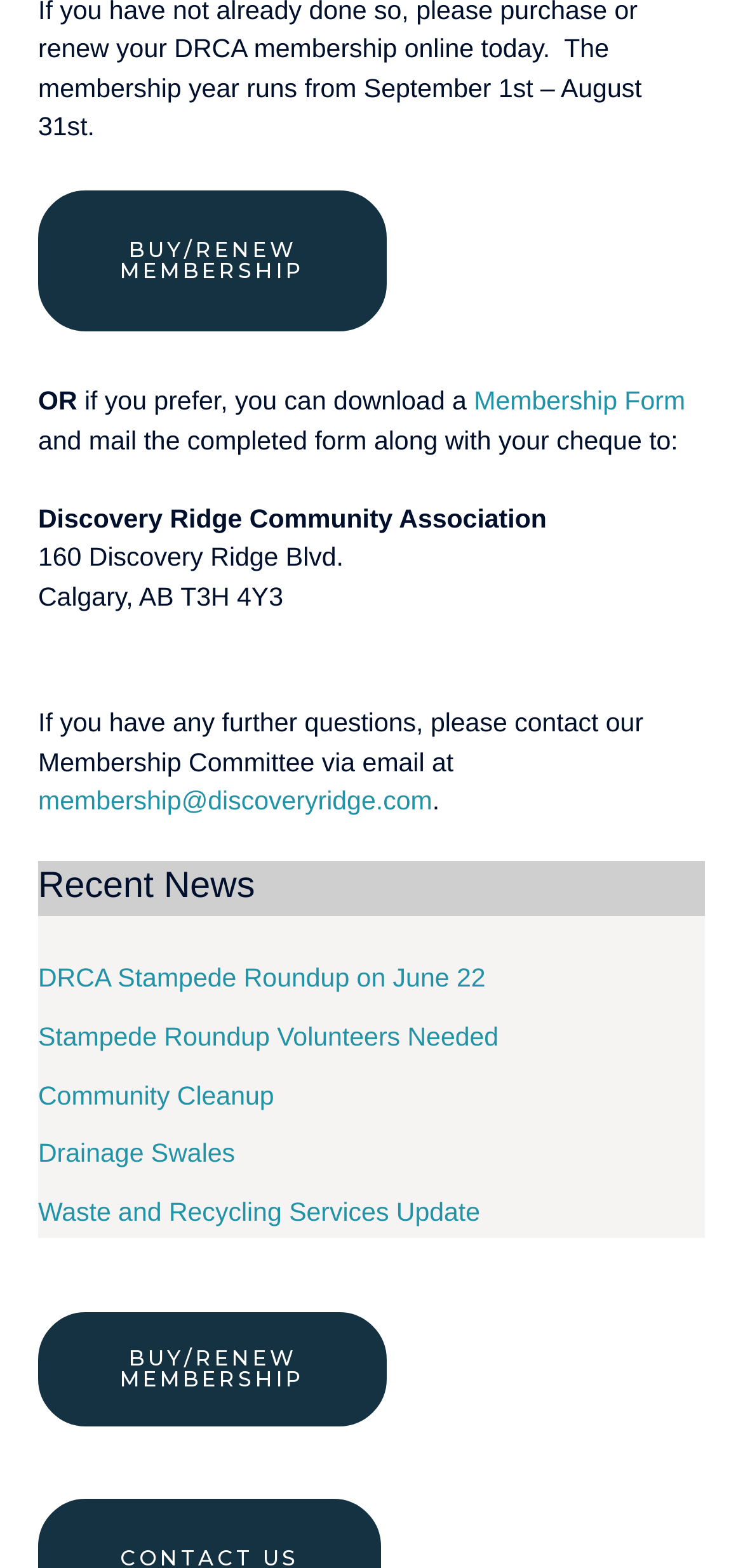Answer the following inquiry with a single word or phrase:
What type of news is listed on the webpage?

Community news